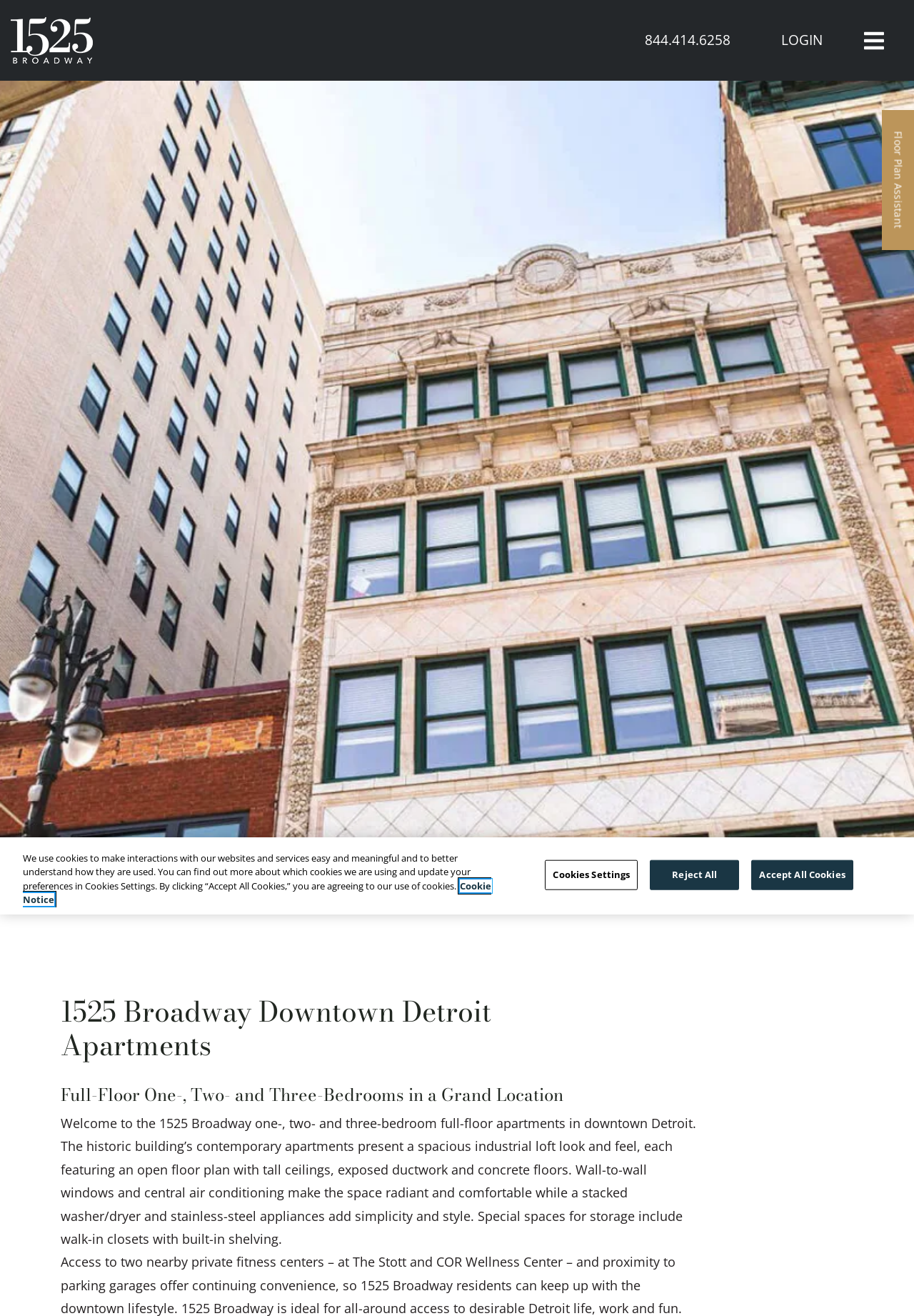Identify the bounding box coordinates of the area that should be clicked in order to complete the given instruction: "Call the phone number". The bounding box coordinates should be four float numbers between 0 and 1, i.e., [left, top, right, bottom].

[0.706, 0.021, 0.8, 0.04]